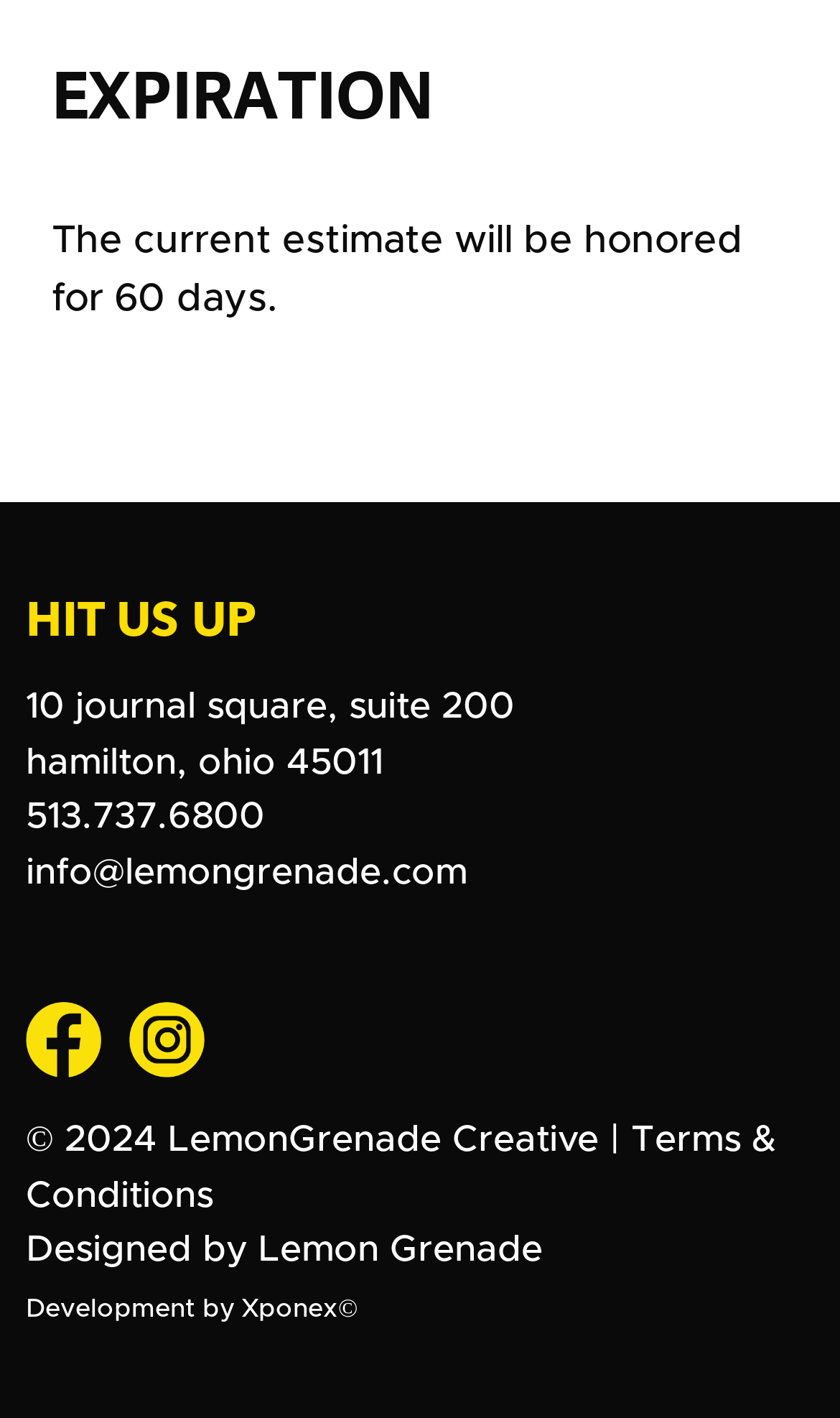Using the information in the image, give a detailed answer to the following question: What is the name of the company that developed the website?

The answer can be found in the link element with the text 'Development by Xponex©' which is located at the bottom of the webpage, in the footer section.